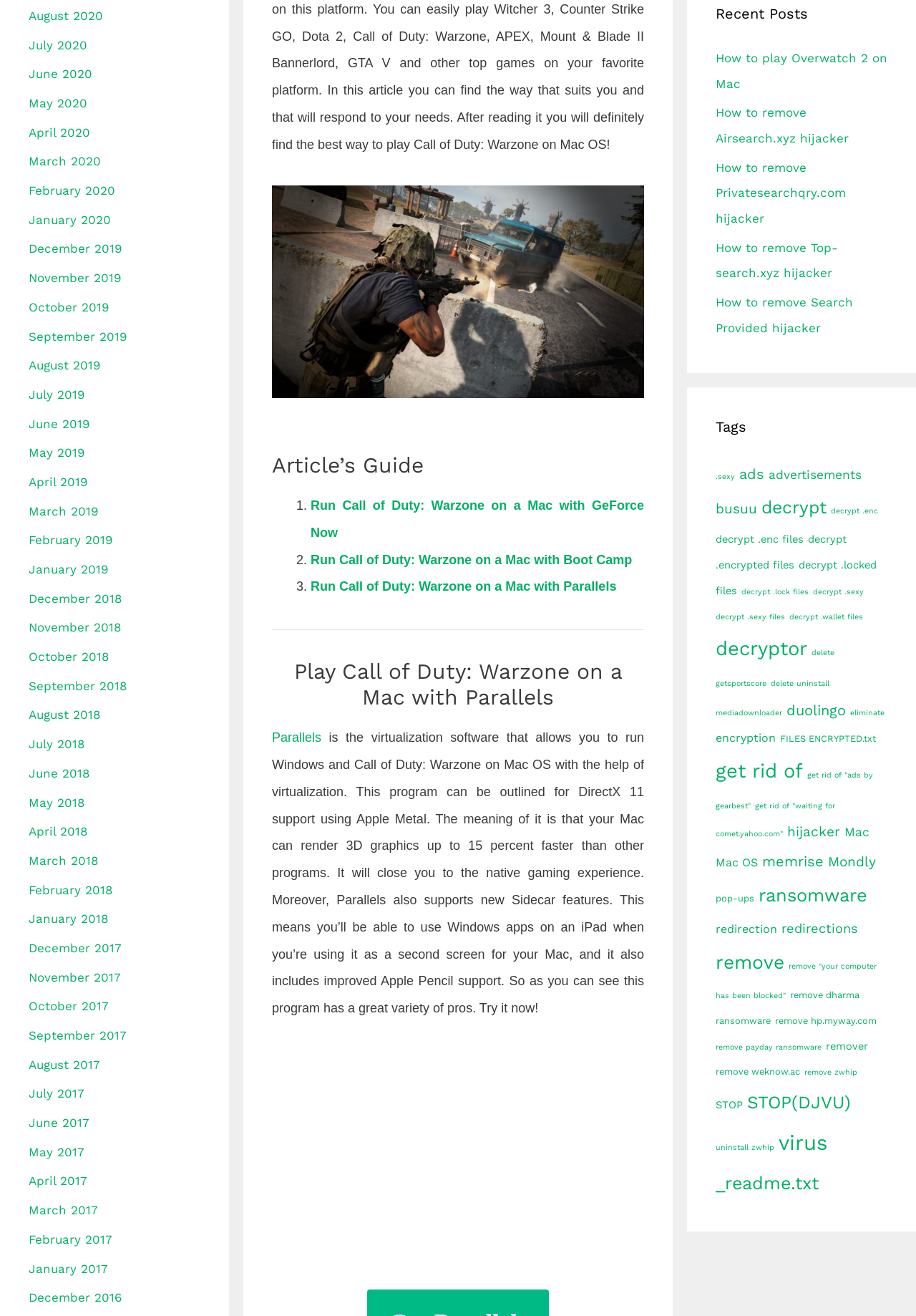Please answer the following question using a single word or phrase: 
What is Parallels used for?

Virtualization software